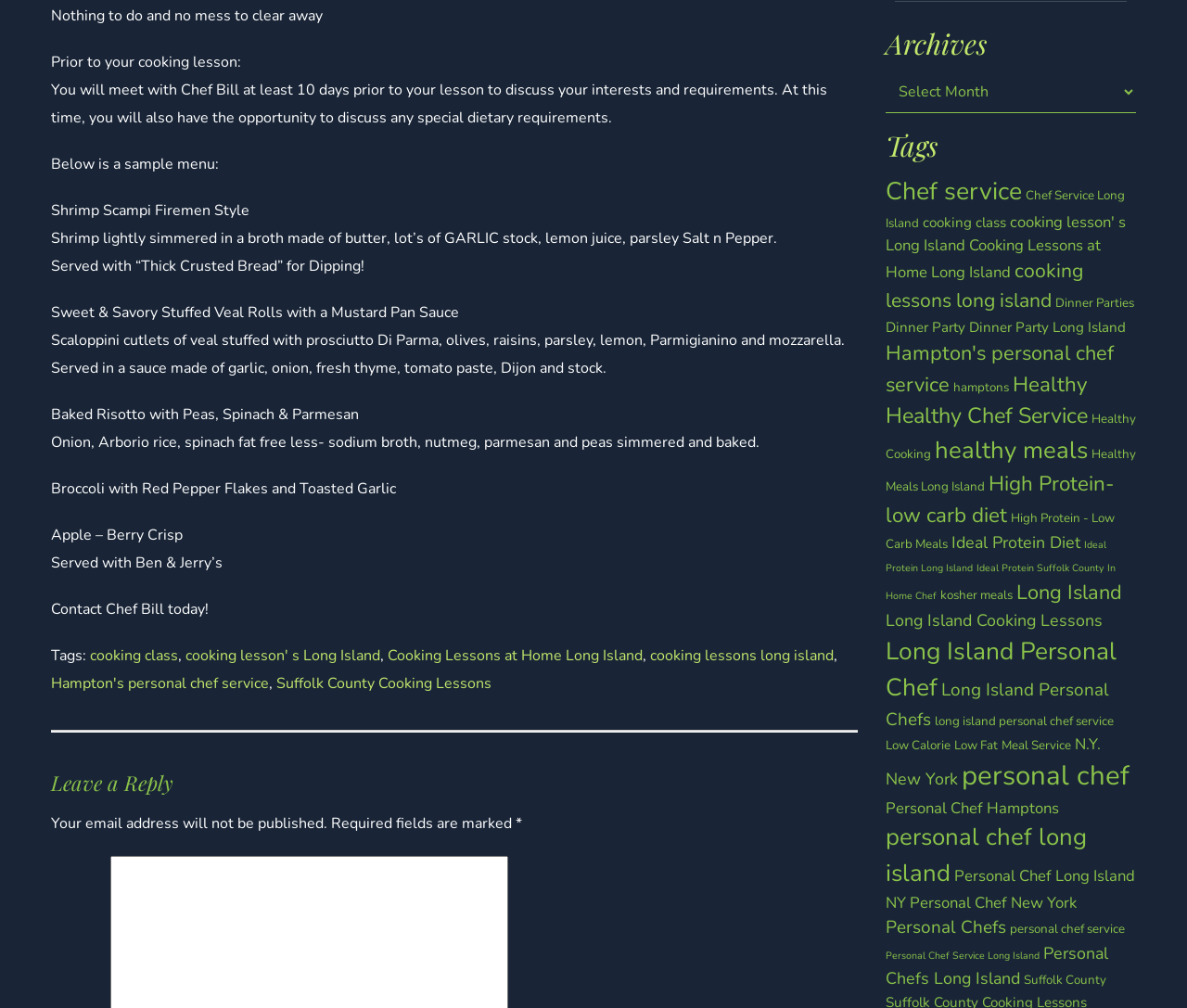What is the topic of the sample menu?
Please provide a single word or phrase based on the screenshot.

Cooking